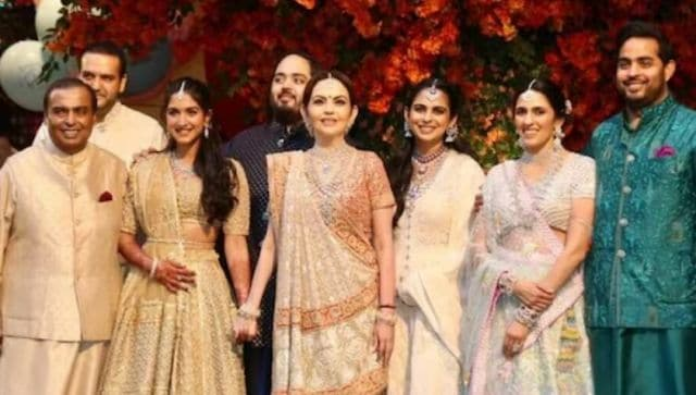What is the name of the chairman of Reliance Industries?
Give a one-word or short-phrase answer derived from the screenshot.

Mukesh Ambani